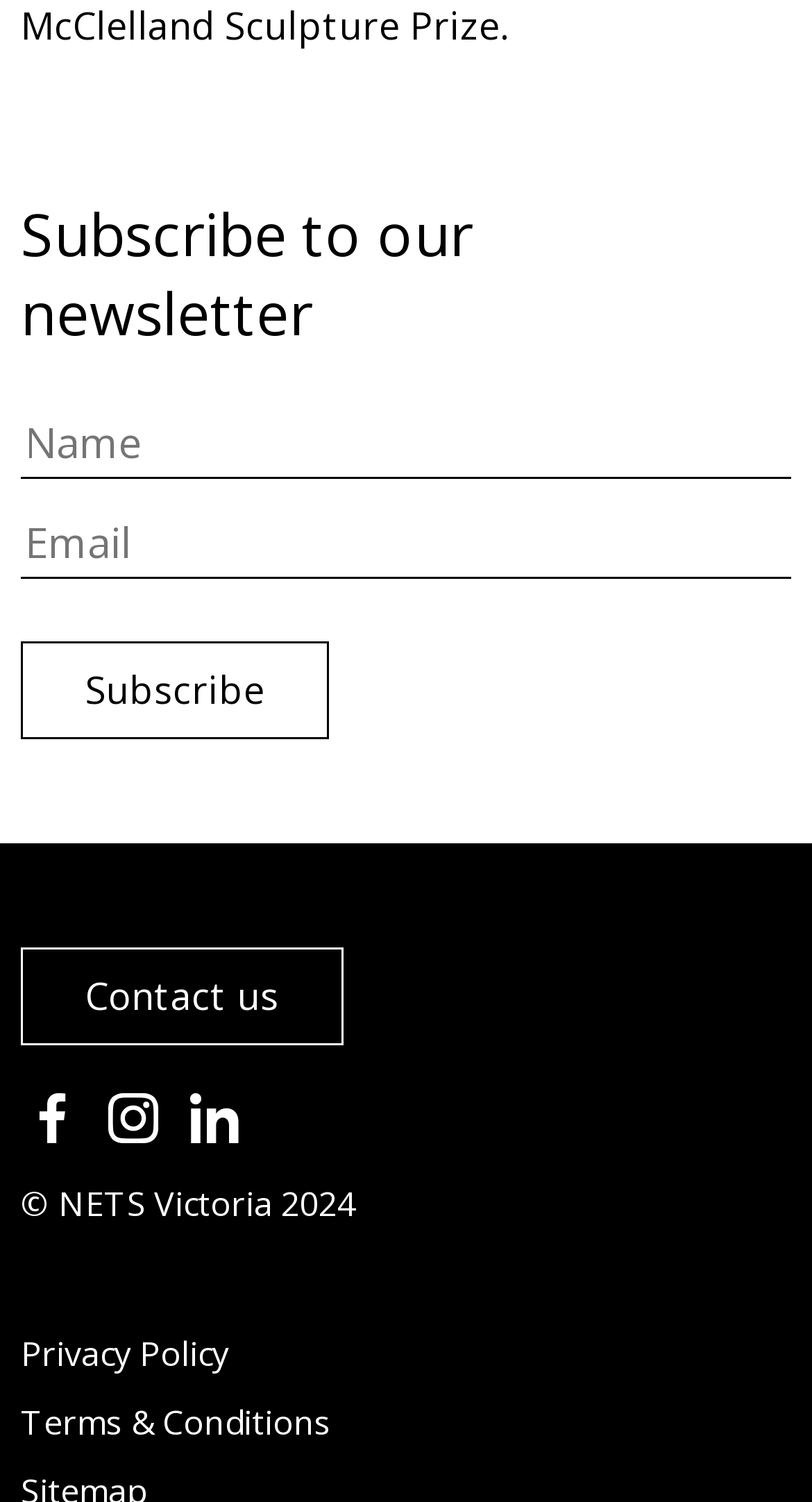Identify the bounding box coordinates for the element that needs to be clicked to fulfill this instruction: "View Terms & Conditions". Provide the coordinates in the format of four float numbers between 0 and 1: [left, top, right, bottom].

[0.026, 0.931, 0.408, 0.977]